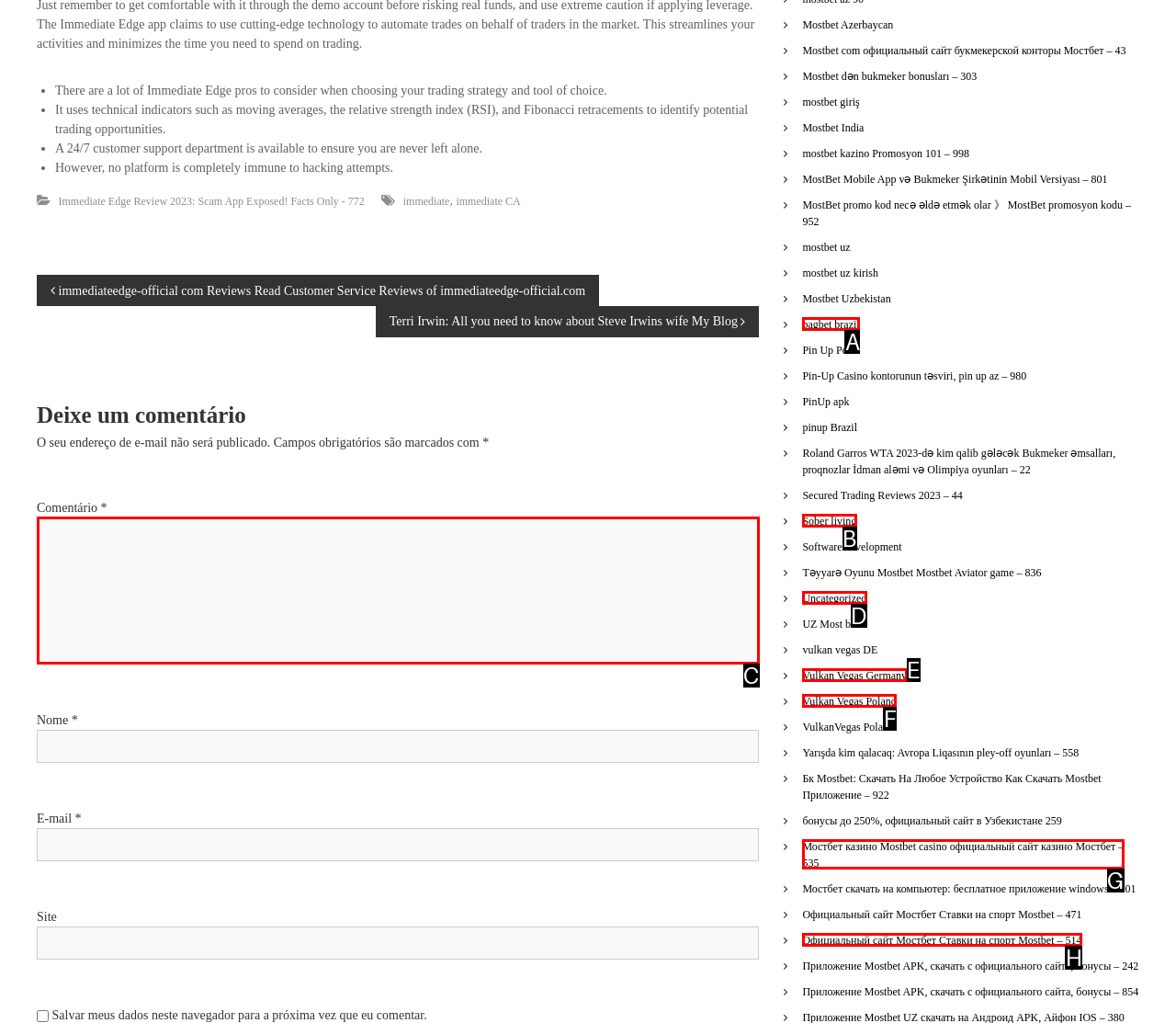Determine the option that best fits the description: Vulkan Vegas Germany
Reply with the letter of the correct option directly.

E